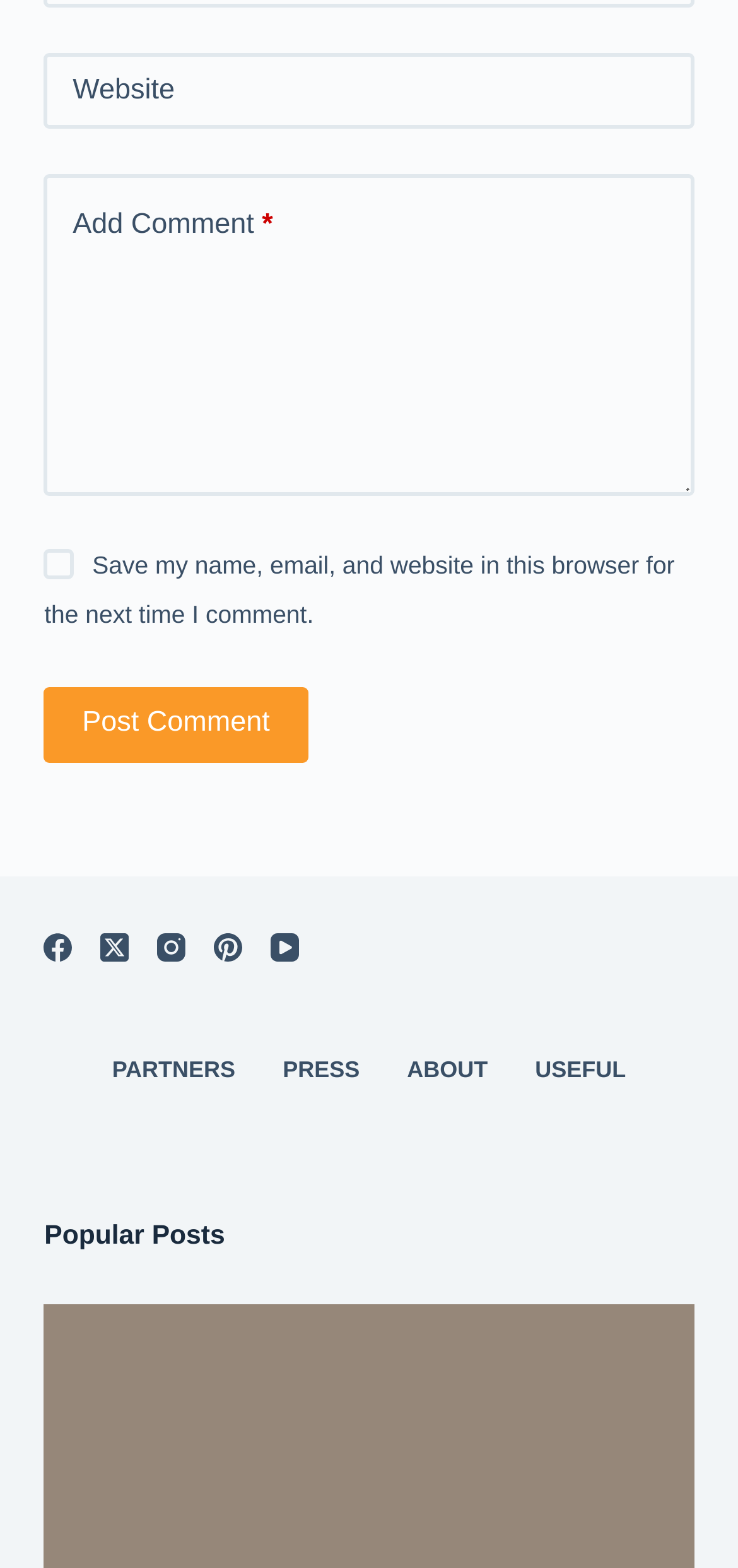Determine the bounding box coordinates of the clickable region to execute the instruction: "Click on the link to subscribe to the rss feed". The coordinates should be four float numbers between 0 and 1, denoted as [left, top, right, bottom].

None